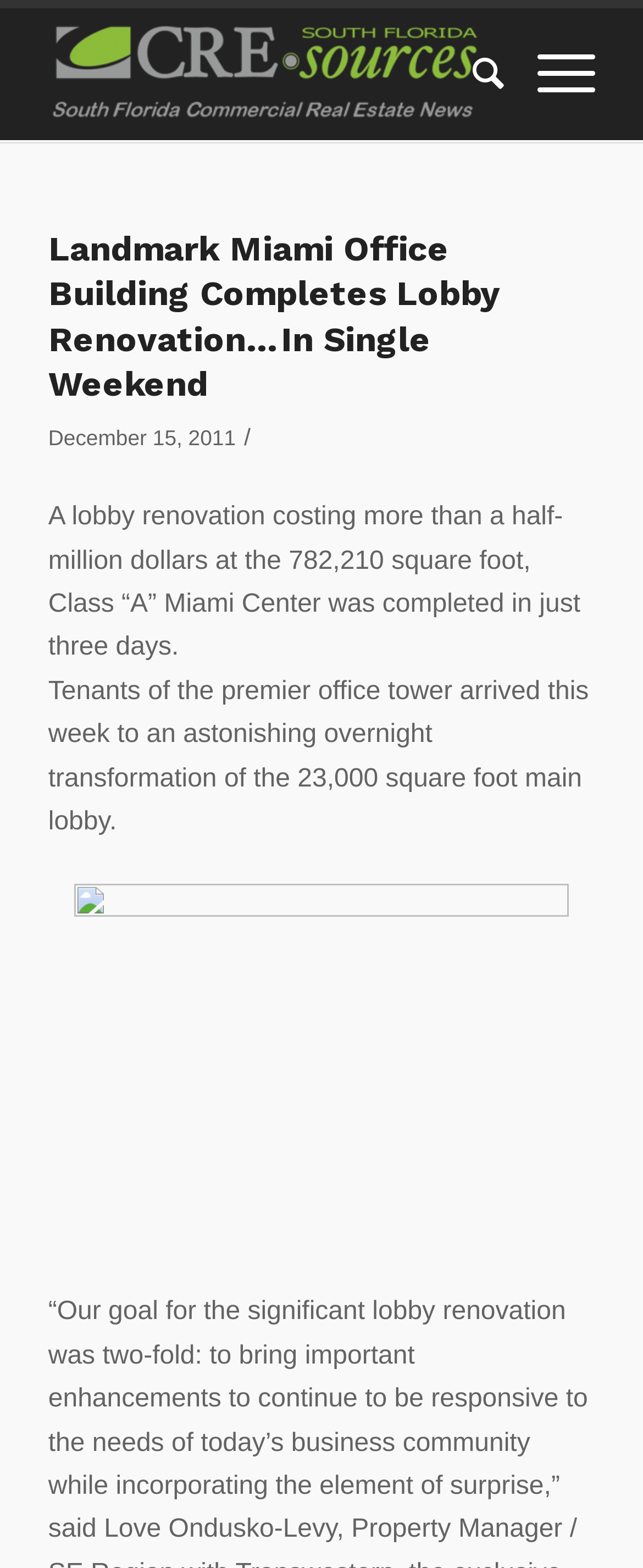Respond to the following question using a concise word or phrase: 
What type of news is this website about?

Commercial Real Estate News